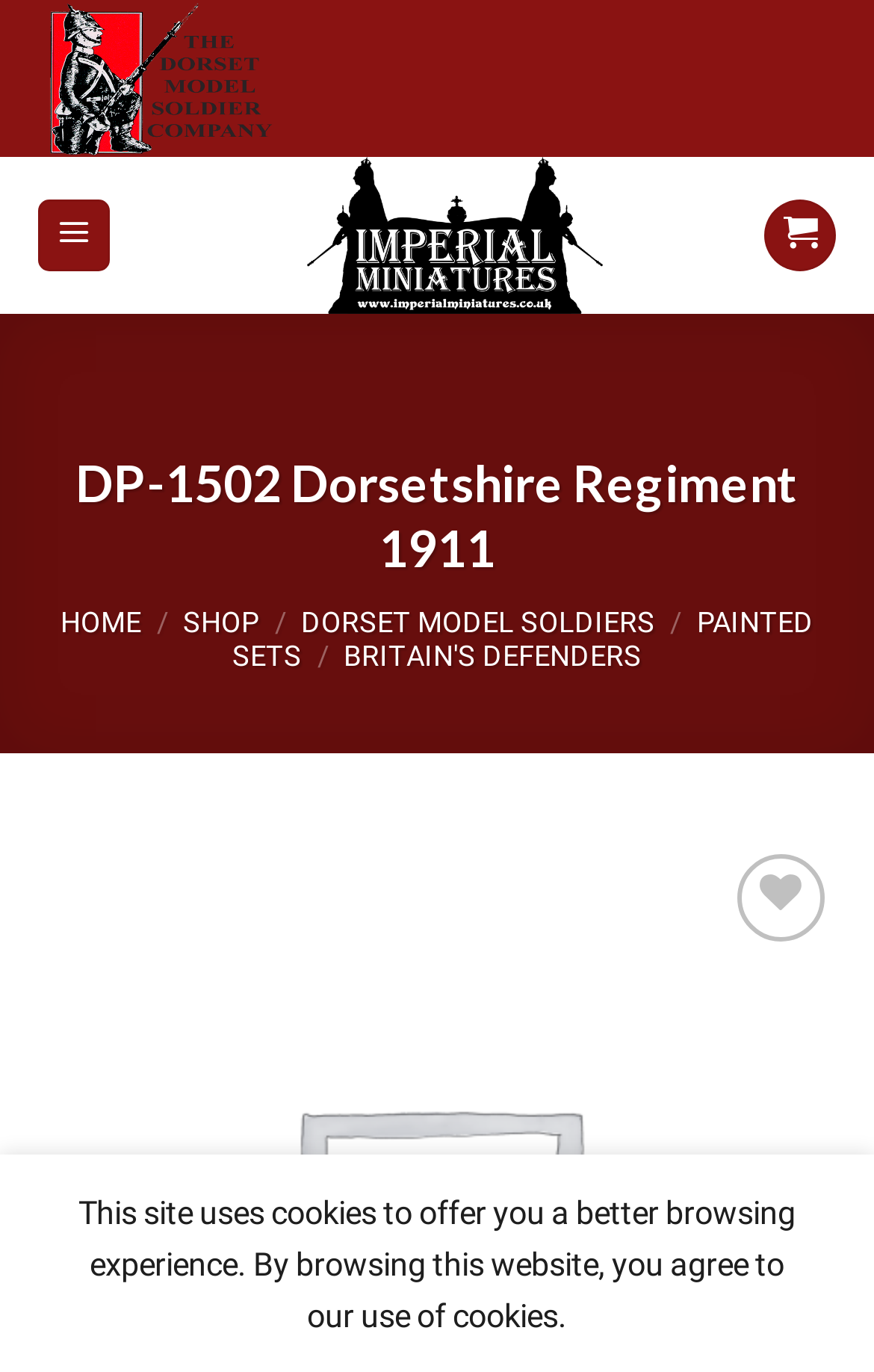What is the company name?
Answer the question with a single word or phrase by looking at the picture.

Imperial Miniatures Ltd